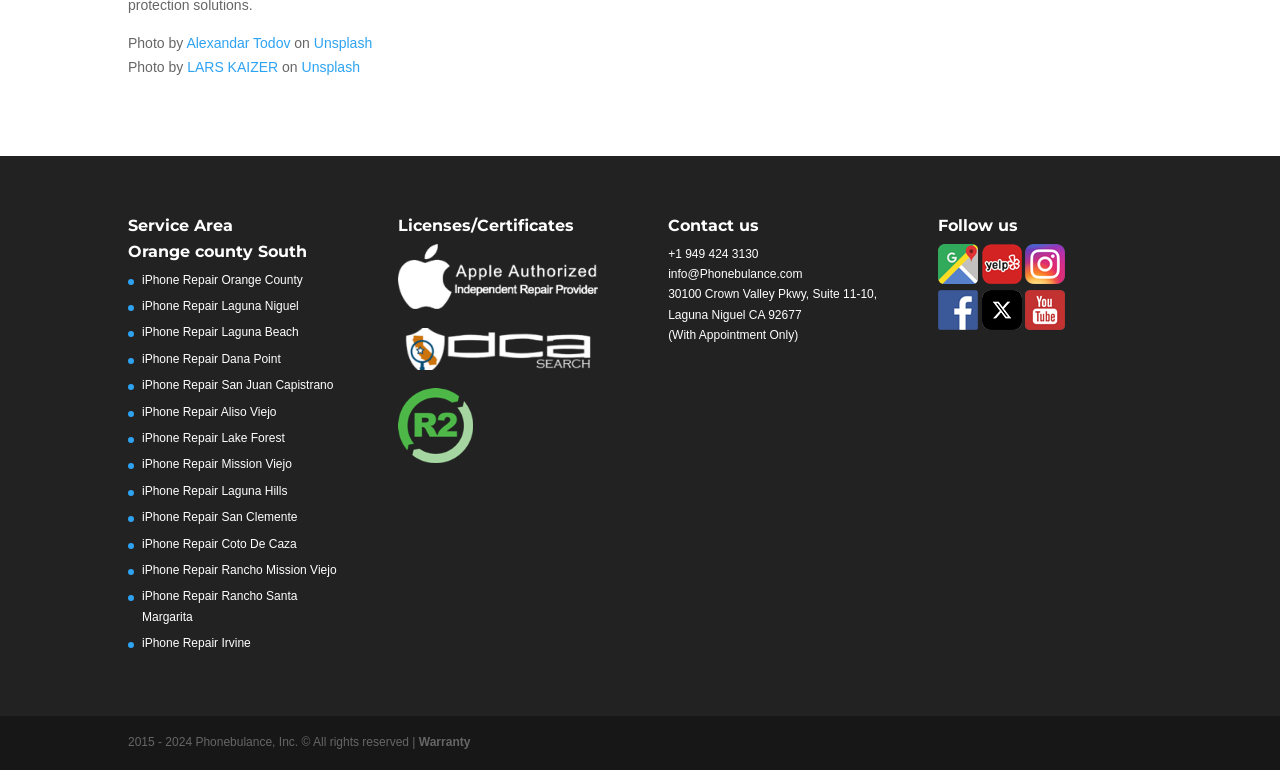Determine the bounding box coordinates for the area you should click to complete the following instruction: "Click on iPhone Repair Orange County".

[0.111, 0.354, 0.237, 0.372]